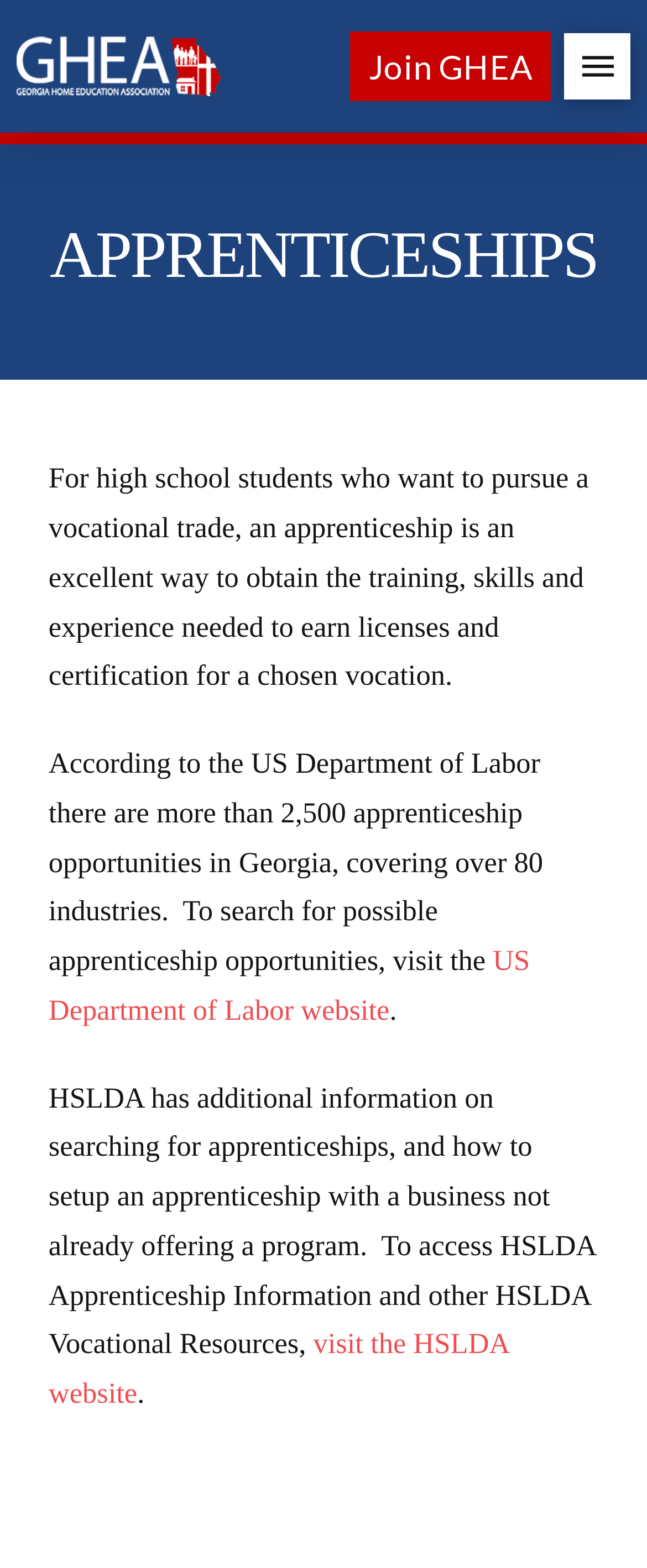Where can I find additional information on searching for apprenticeships?
Answer the question with a single word or phrase, referring to the image.

HSLDA website